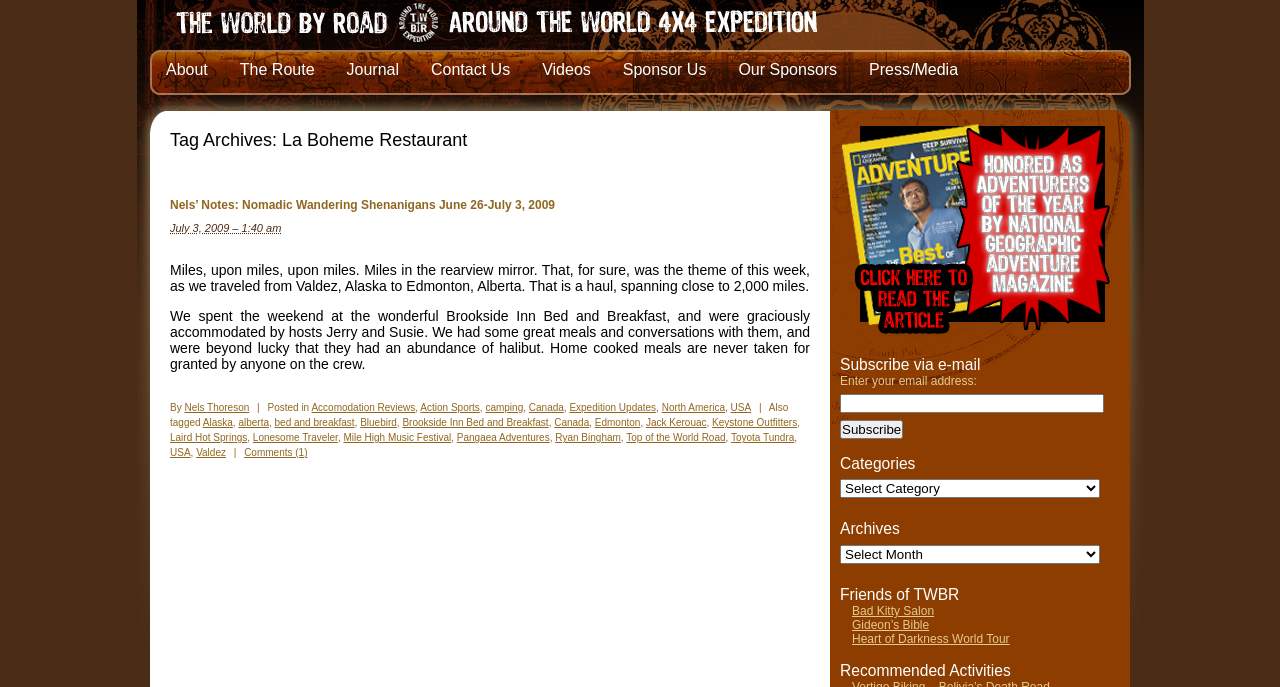Identify the bounding box coordinates for the UI element that matches this description: "Bad Kitty Salon".

[0.666, 0.88, 0.73, 0.9]